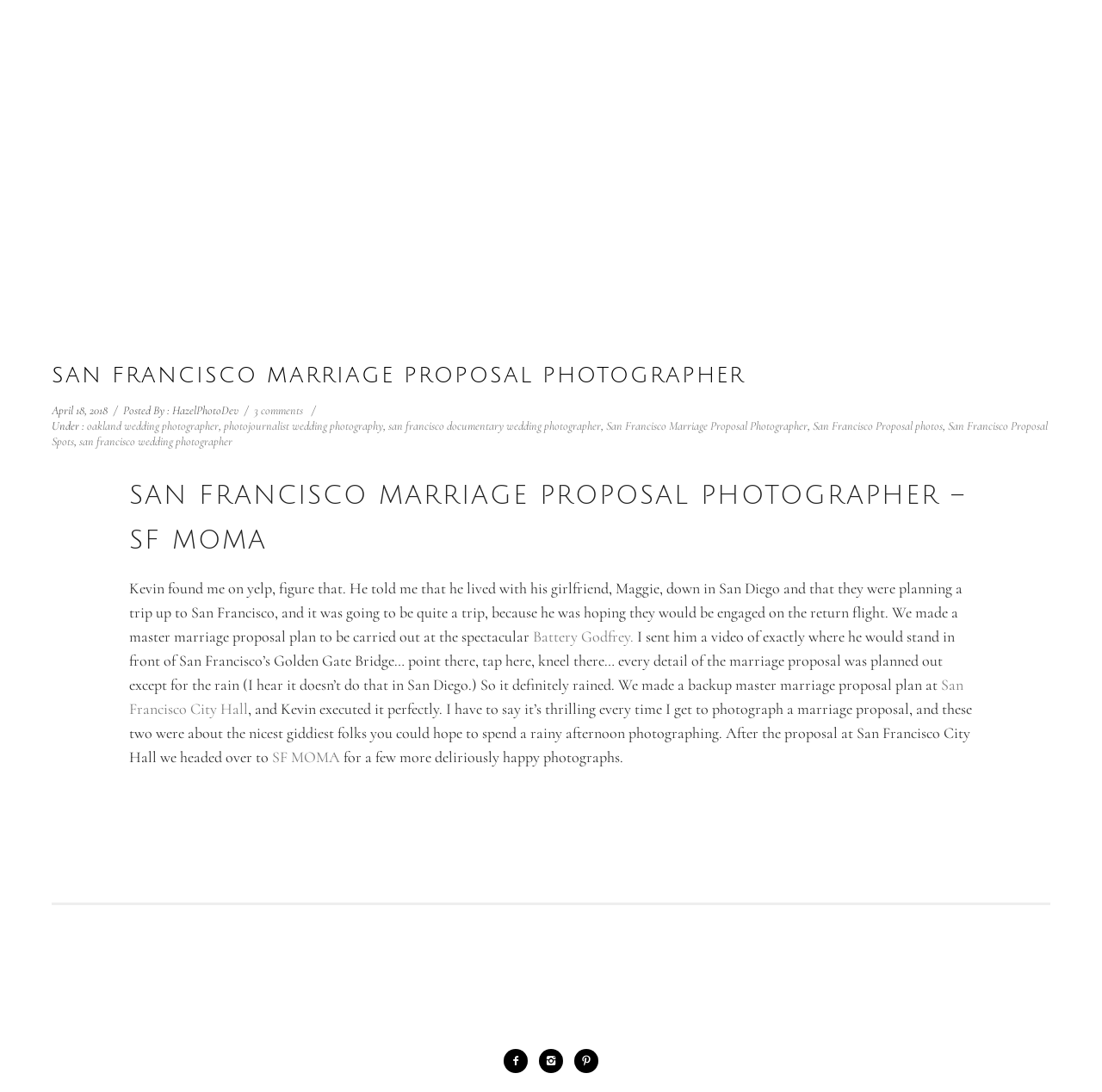Please locate the bounding box coordinates of the element that needs to be clicked to achieve the following instruction: "Learn more about San Francisco Proposal photos". The coordinates should be four float numbers between 0 and 1, i.e., [left, top, right, bottom].

[0.738, 0.383, 0.855, 0.397]